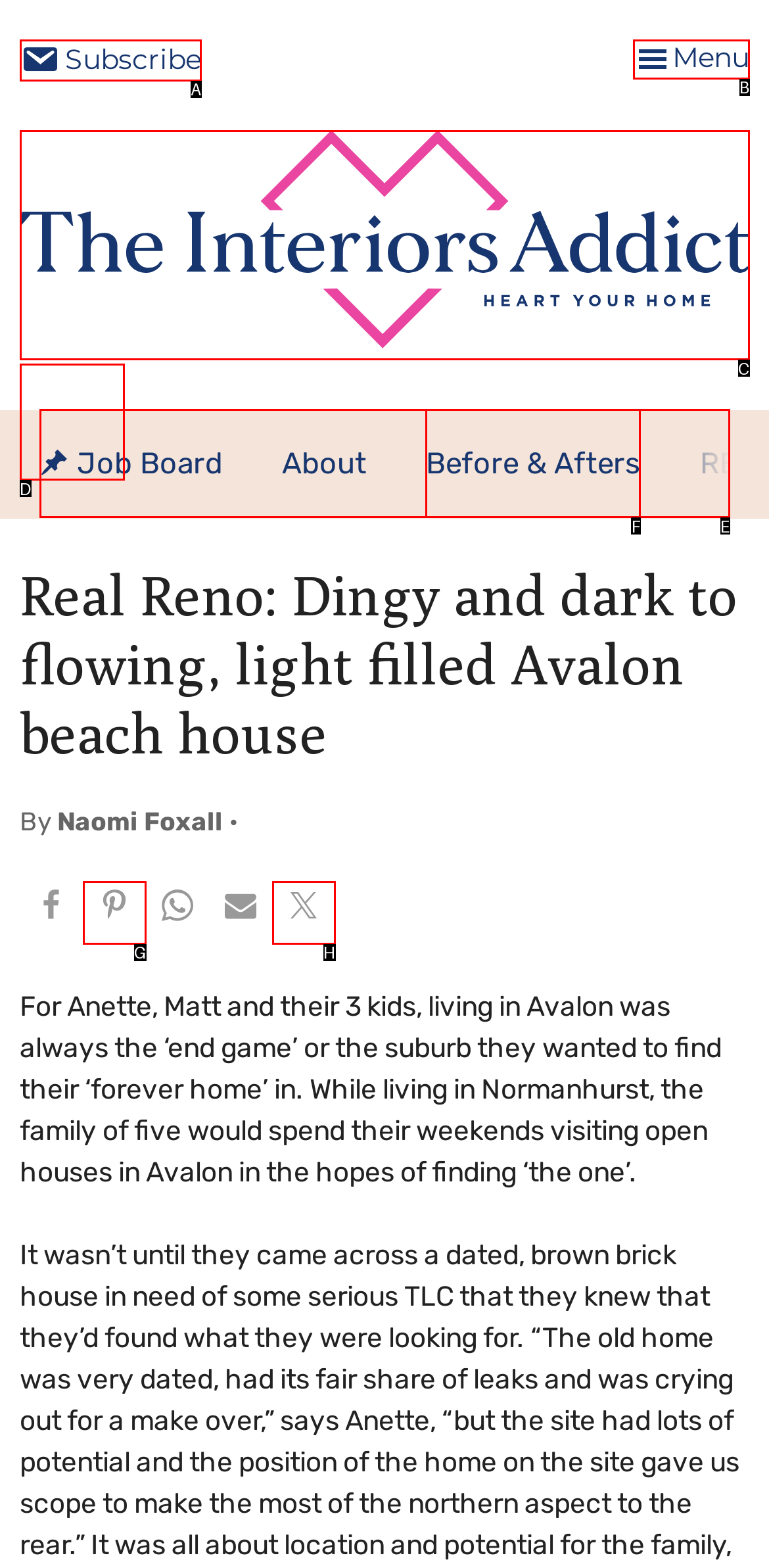Select the option that aligns with the description: parent_node: The Interiors Addict
Respond with the letter of the correct choice from the given options.

C